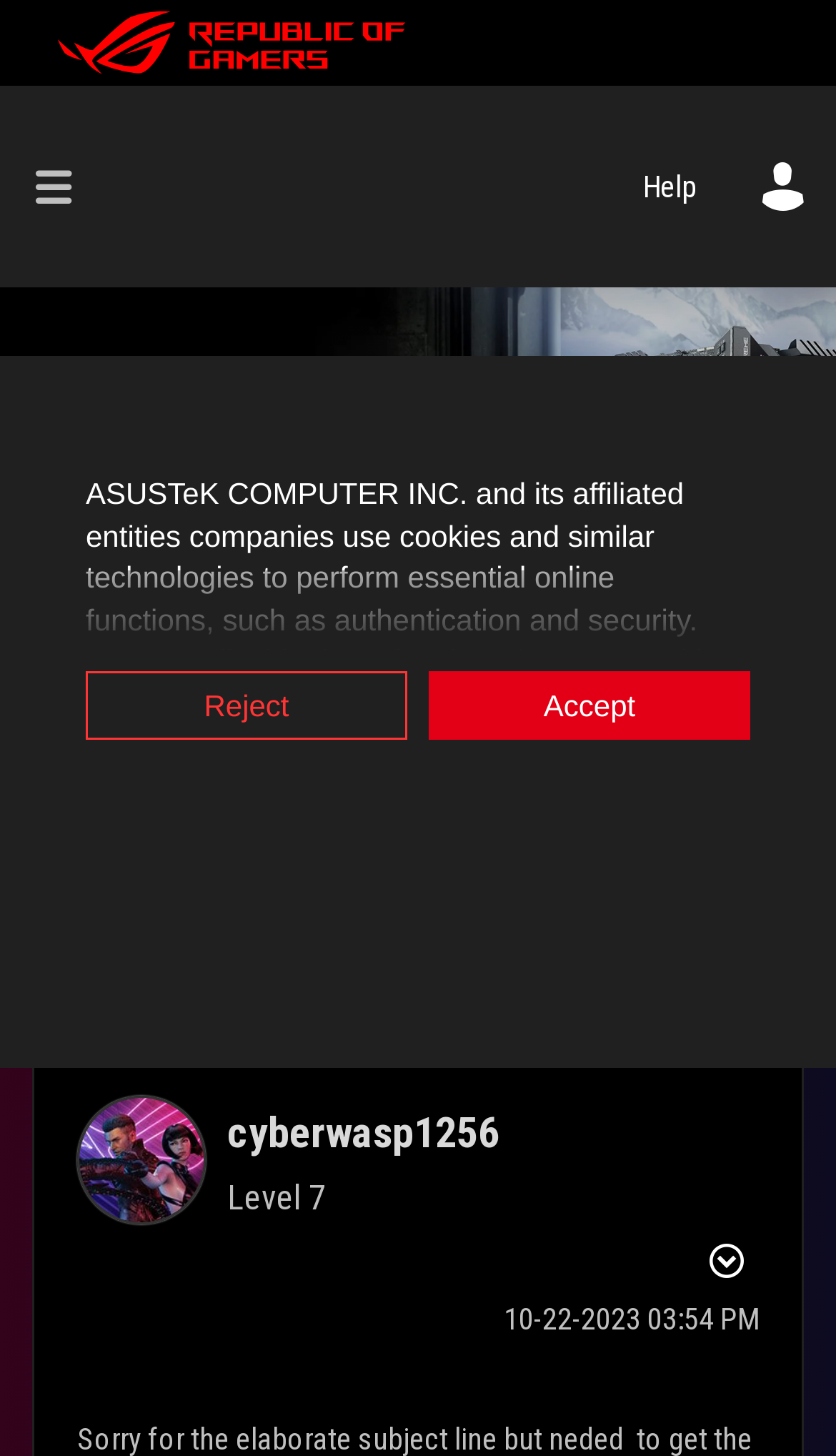What is the time of the post?
Please describe in detail the information shown in the image to answer the question.

I found the time of the post by looking at the post information section, where it says '03:54 PM'.